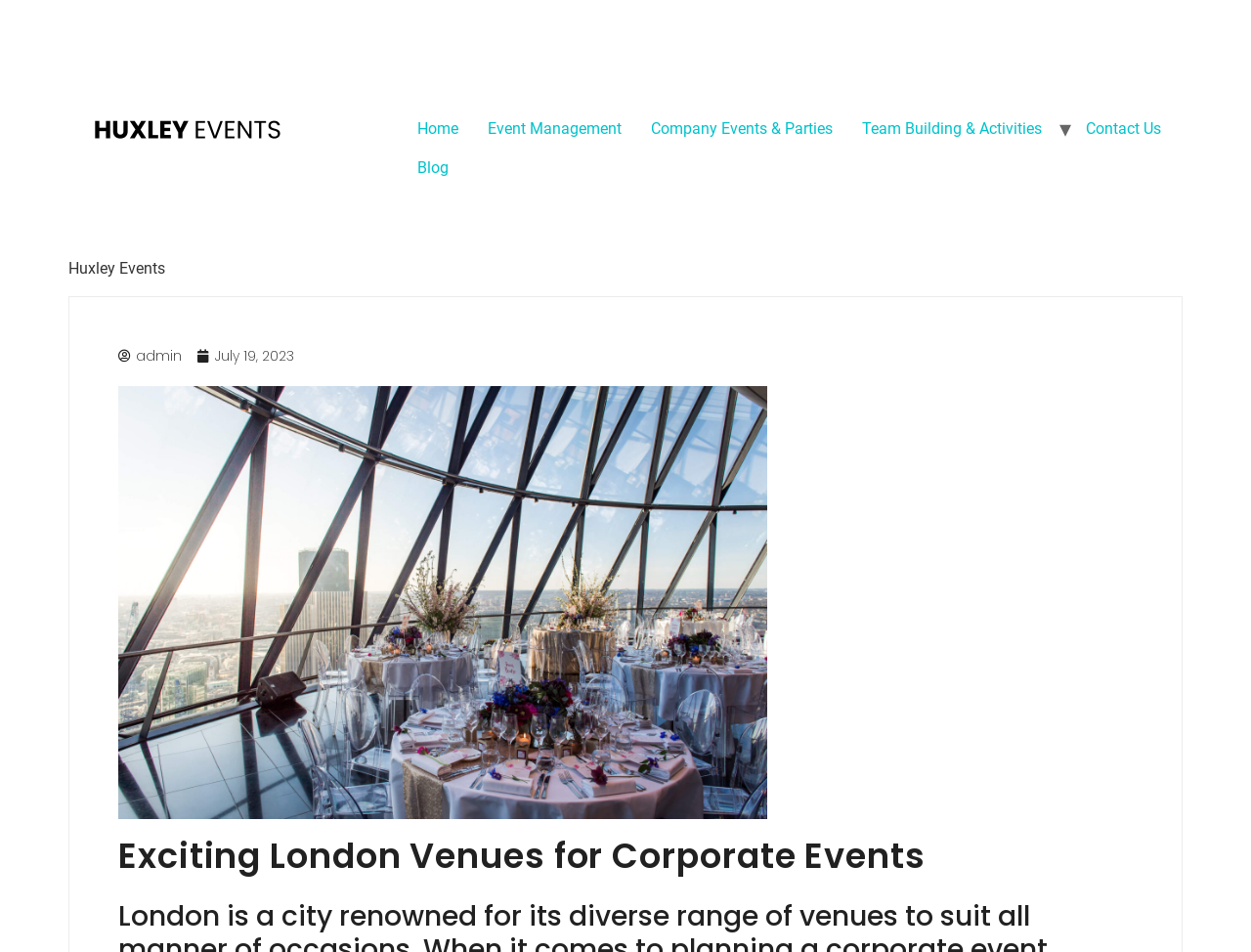How many sections are there in the main navigation?
Please provide a comprehensive and detailed answer to the question.

The main navigation links are divided into two sections. The first section contains links to 'Home', 'Event Management', 'Company Events & Parties', and 'Team Building & Activities'. The second section contains links to 'Contact Us' and 'Blog'.